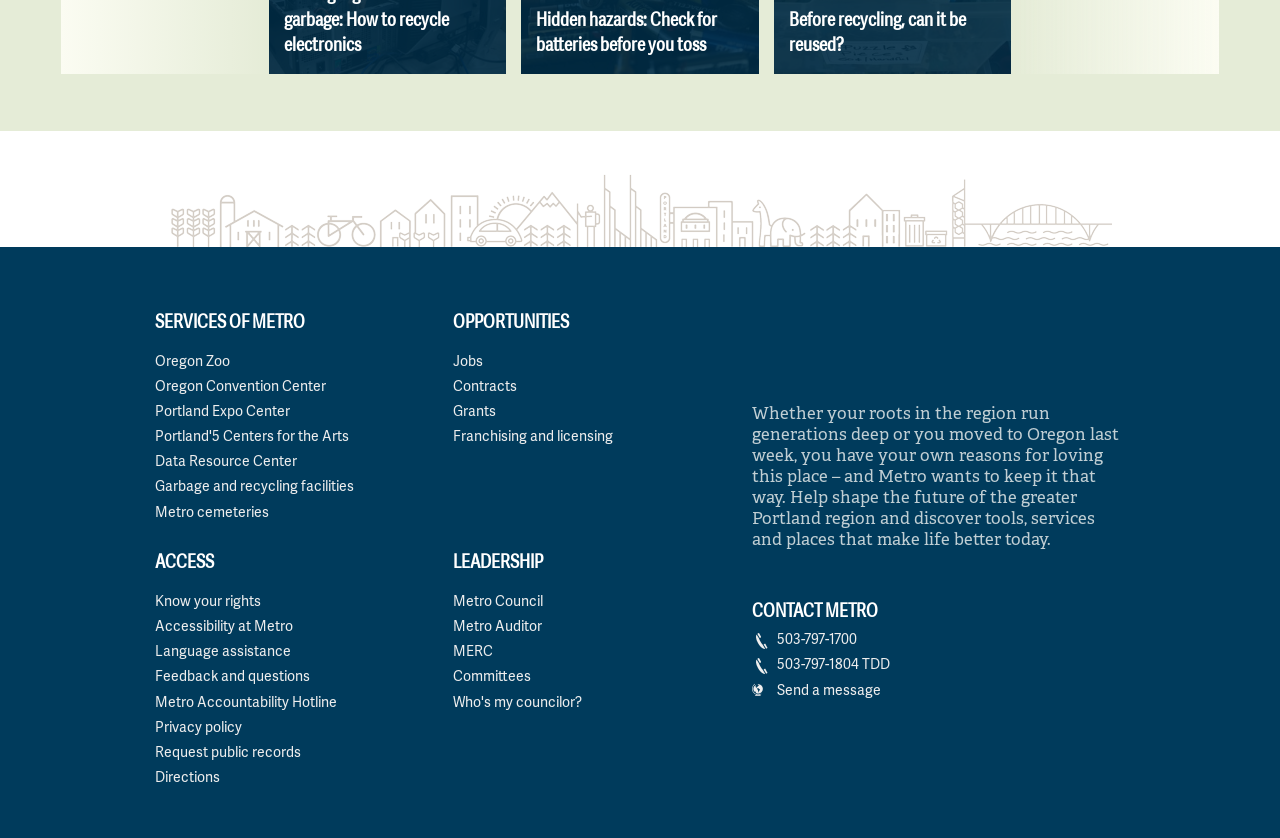Find and provide the bounding box coordinates for the UI element described with: "Garbage and recycling facilities".

[0.121, 0.566, 0.277, 0.596]